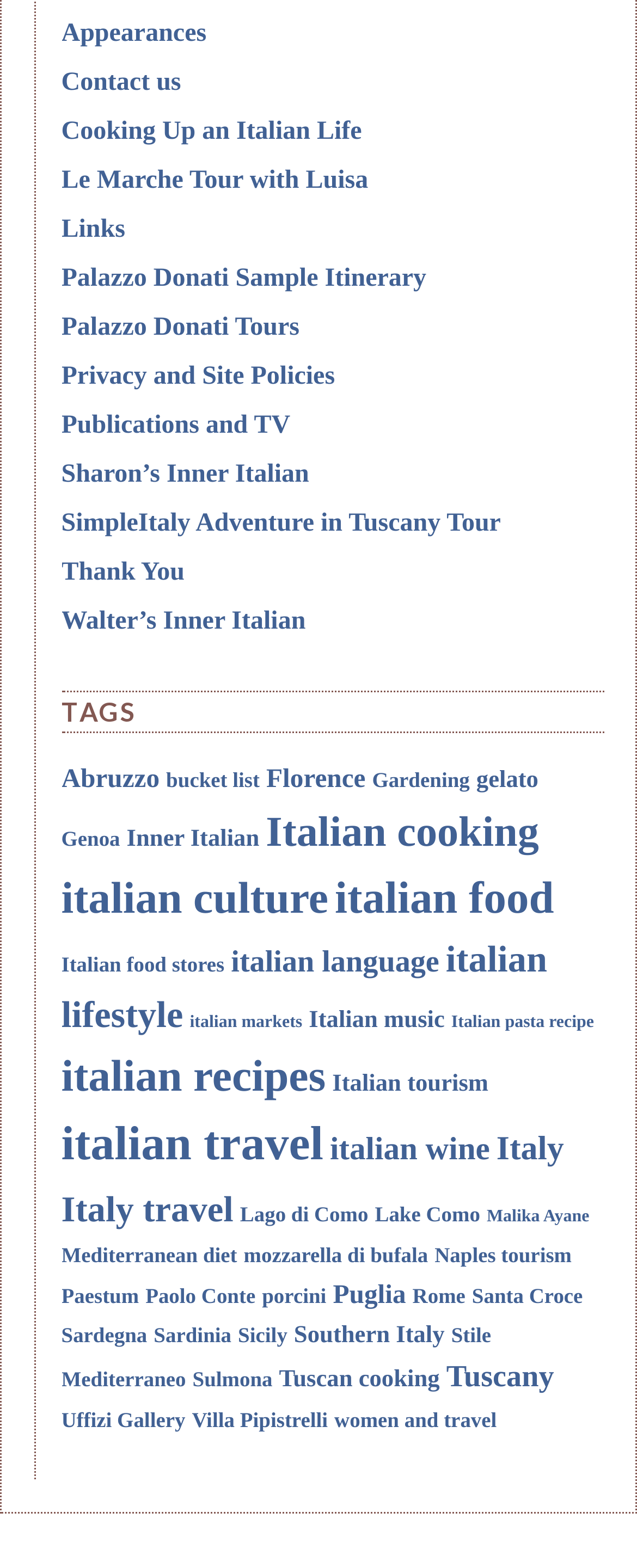Determine the bounding box coordinates of the clickable element to achieve the following action: 'View the 'COVID-19 Resources' category'. Provide the coordinates as four float values between 0 and 1, formatted as [left, top, right, bottom].

None